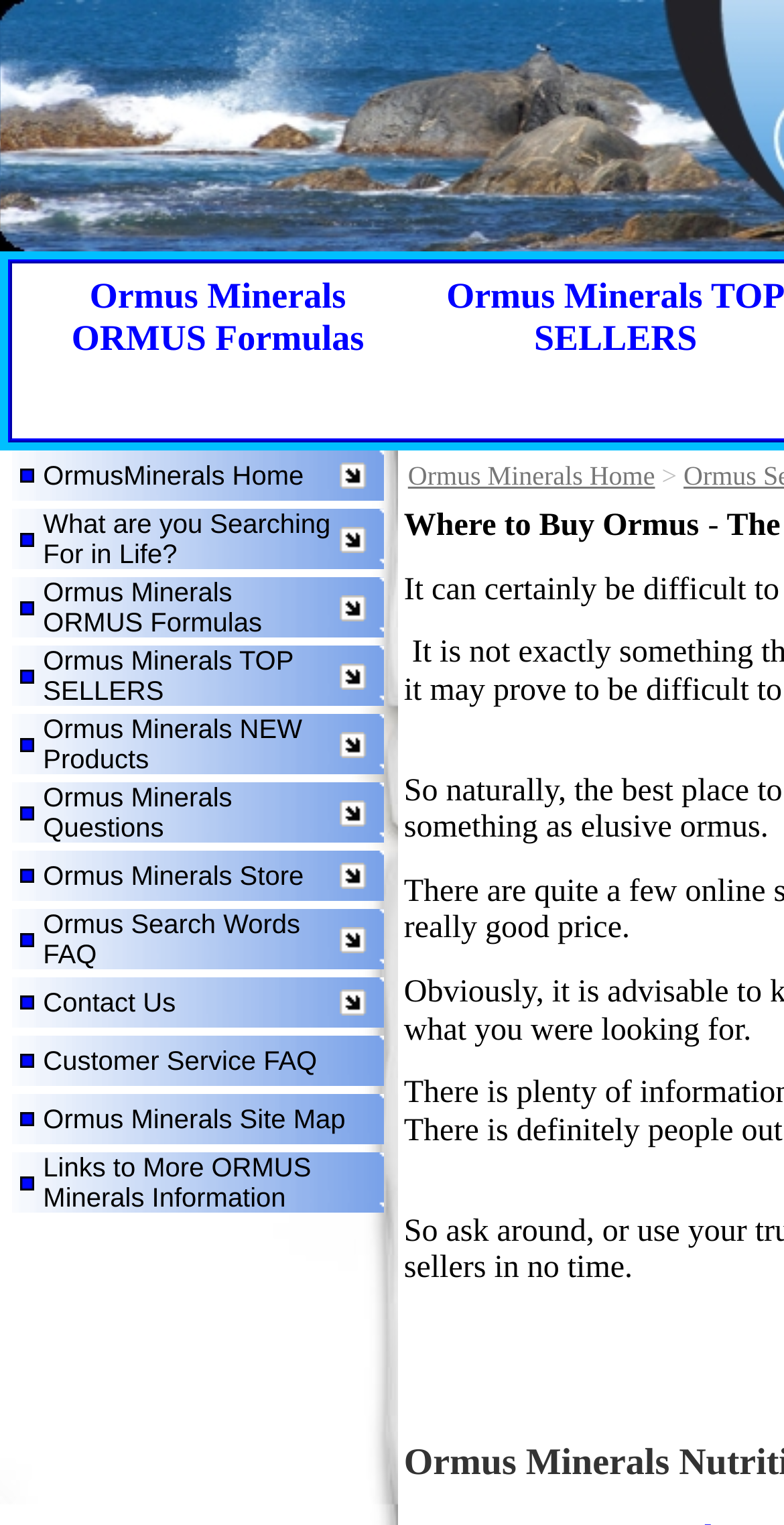What is the purpose of the 'What are you Searching For in Life?' section?
Answer the question with as much detail as possible.

The question can be answered by analyzing the table cell containing the text 'What are you Searching For in Life?', but the purpose of this section is not explicitly stated on the webpage, so it is unknown.